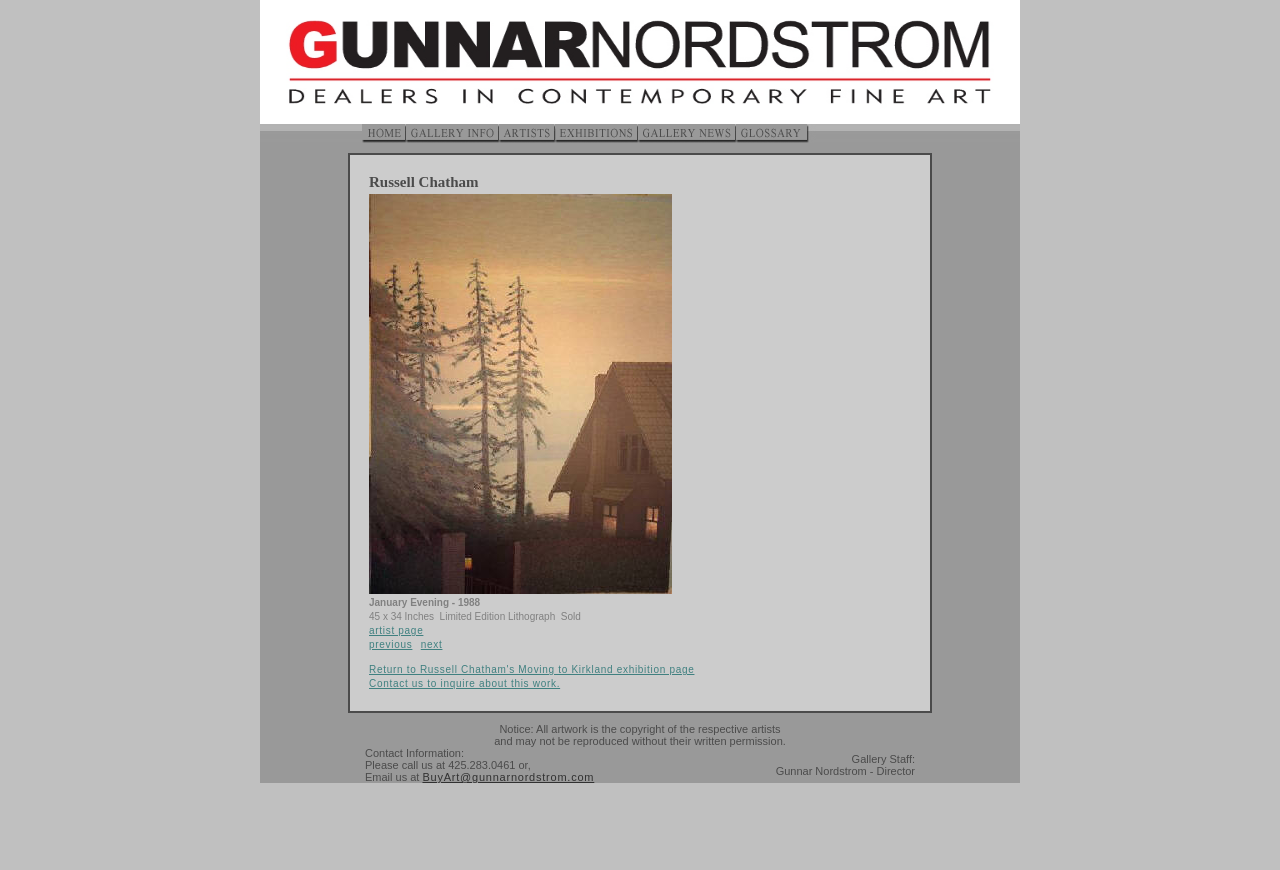Identify the bounding box coordinates for the region of the element that should be clicked to carry out the instruction: "contact us to inquire about this work". The bounding box coordinates should be four float numbers between 0 and 1, i.e., [left, top, right, bottom].

[0.288, 0.779, 0.438, 0.792]